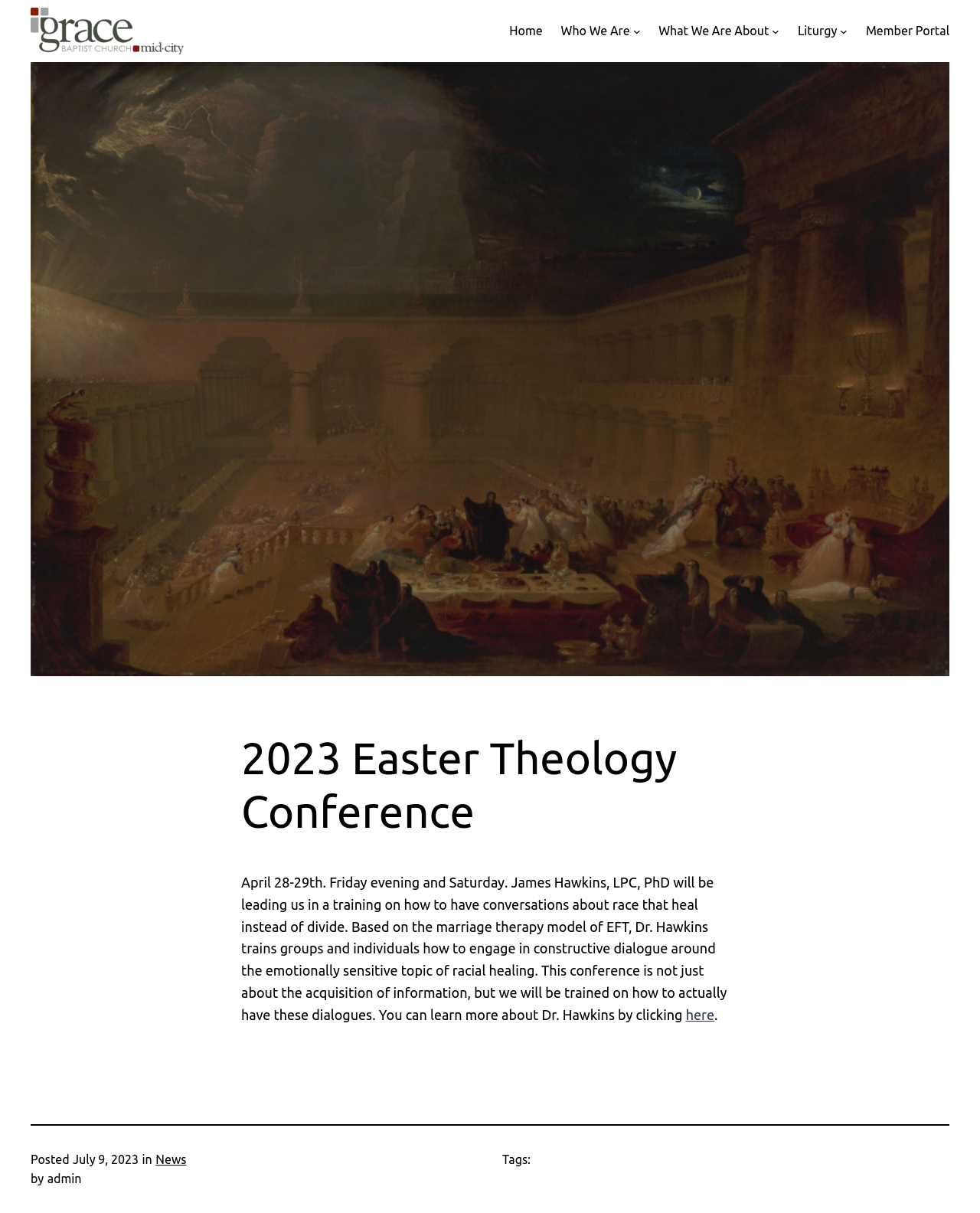Articulate a detailed summary of the webpage's content and design.

The webpage is about the 2023 Easter Theology Conference organized by Grace Mid City. At the top left corner, there is a link to the Grace Mid City website, accompanied by an image with the same name. 

Below the top navigation bar, a large figure takes up most of the width of the page. 

The main content of the page is divided into two sections. The first section is a heading that announces the 2023 Easter Theology Conference, followed by a paragraph describing the conference. The conference will take place on April 28-29th and will be led by James Hawkins, LPC, PhD, who will train participants on how to have constructive conversations about race. 

The second section is a footer area that contains metadata about the post. It displays the posting date, July 9, 2023, and the category "News" with a link to it. The author of the post is listed as "admin". There is also a "Tags" section, but it is empty.